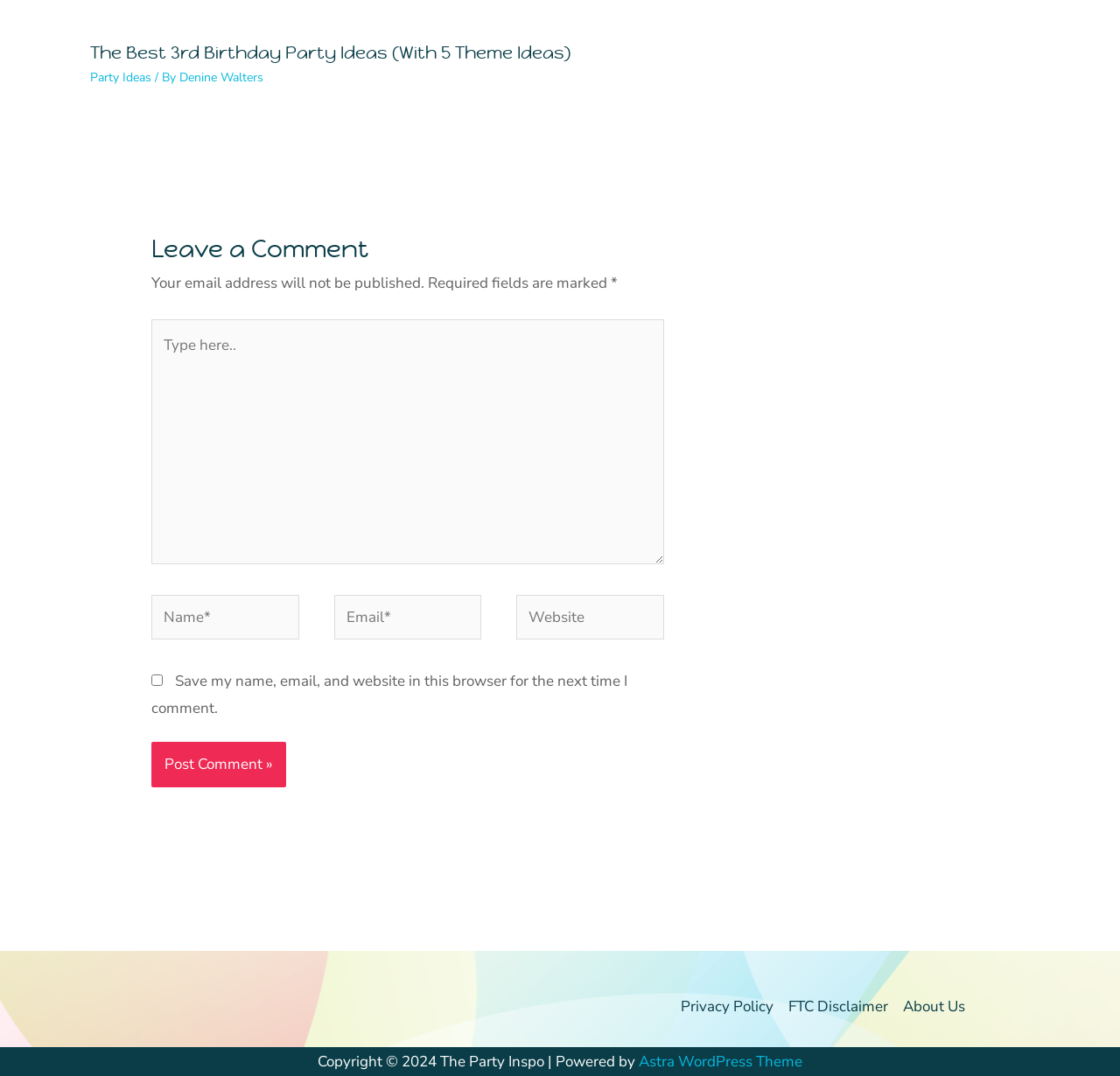Can you find the bounding box coordinates of the area I should click to execute the following instruction: "Click the 'Post Comment »' button"?

[0.135, 0.69, 0.256, 0.731]